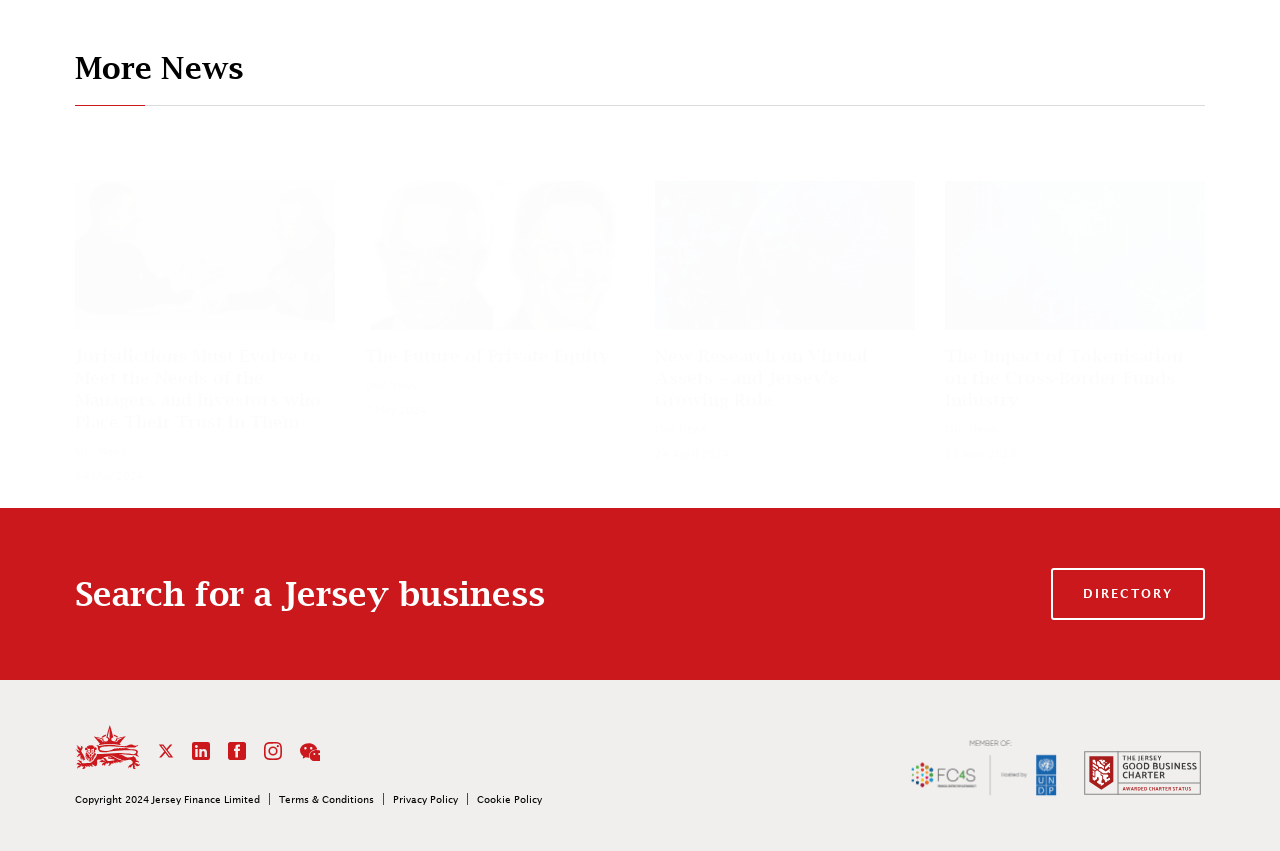Please determine the bounding box coordinates of the clickable area required to carry out the following instruction: "Search for a Jersey business". The coordinates must be four float numbers between 0 and 1, represented as [left, top, right, bottom].

[0.059, 0.667, 0.785, 0.728]